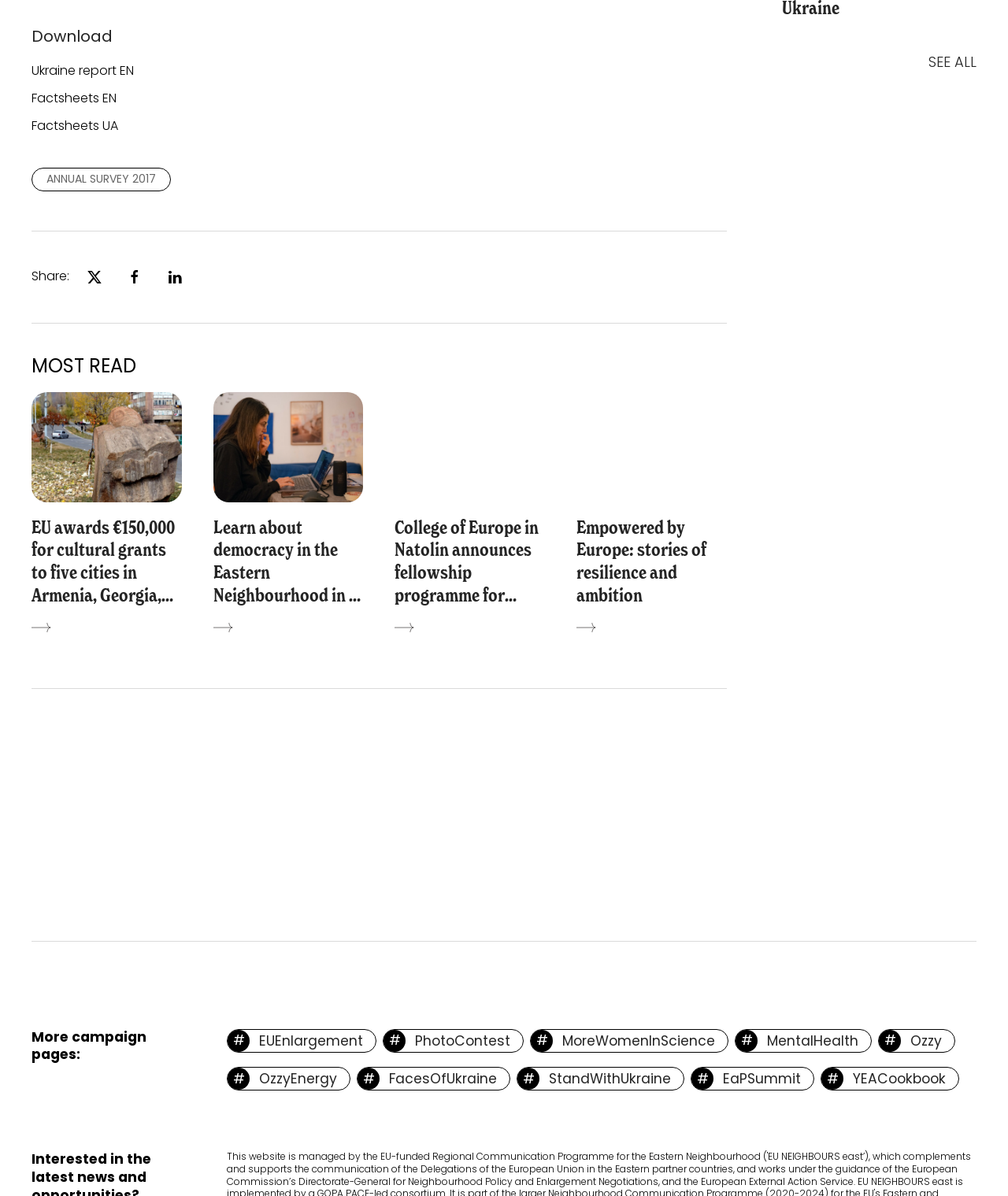Determine the bounding box coordinates for the UI element described. Format the coordinates as (top-left x, top-left y, bottom-right x, bottom-right y) and ensure all values are between 0 and 1. Element description: #Ozzy

[0.871, 0.86, 0.948, 0.88]